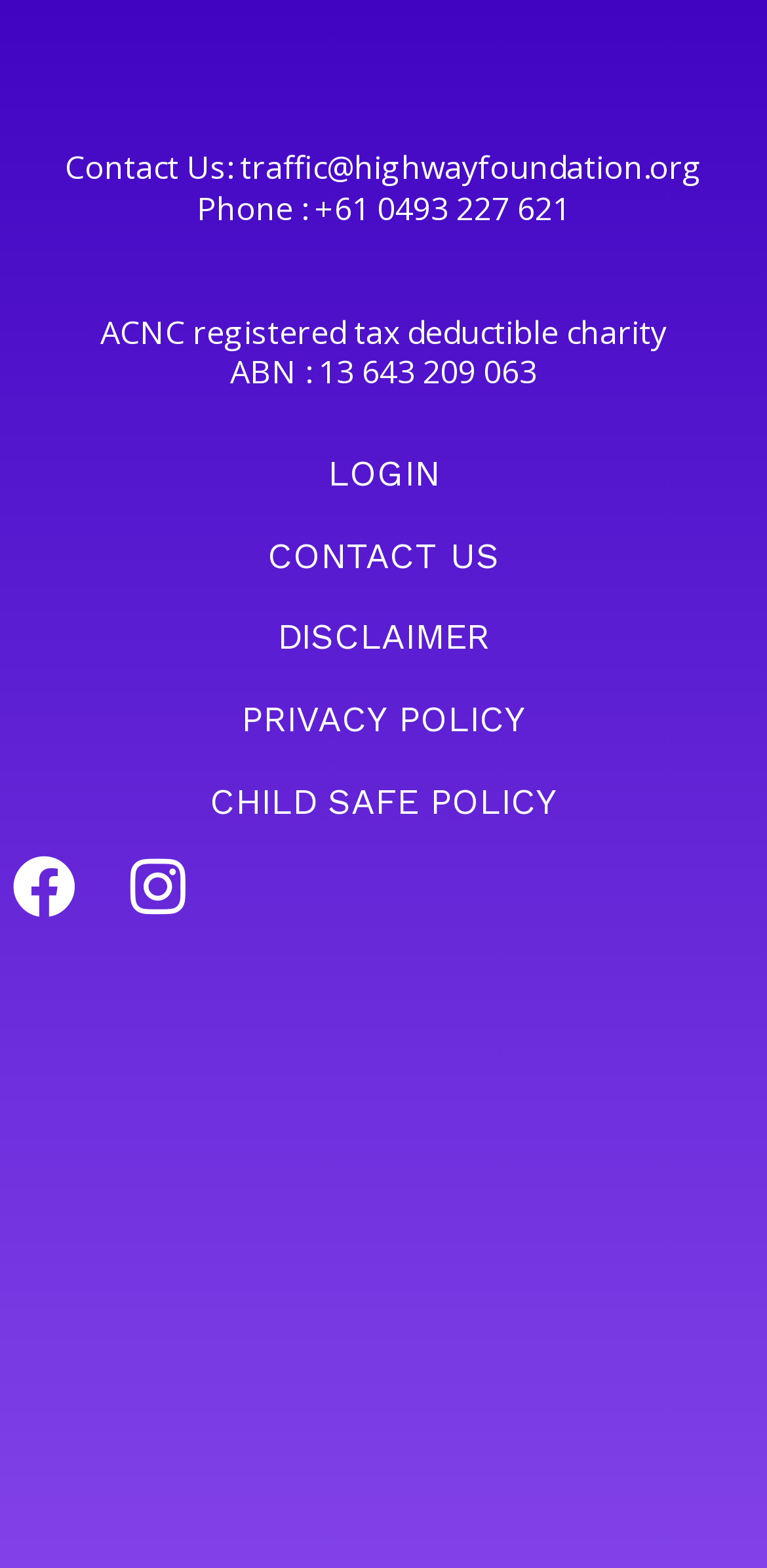What is the phone number for contact?
Identify the answer in the screenshot and reply with a single word or phrase.

+61 0493 227 621